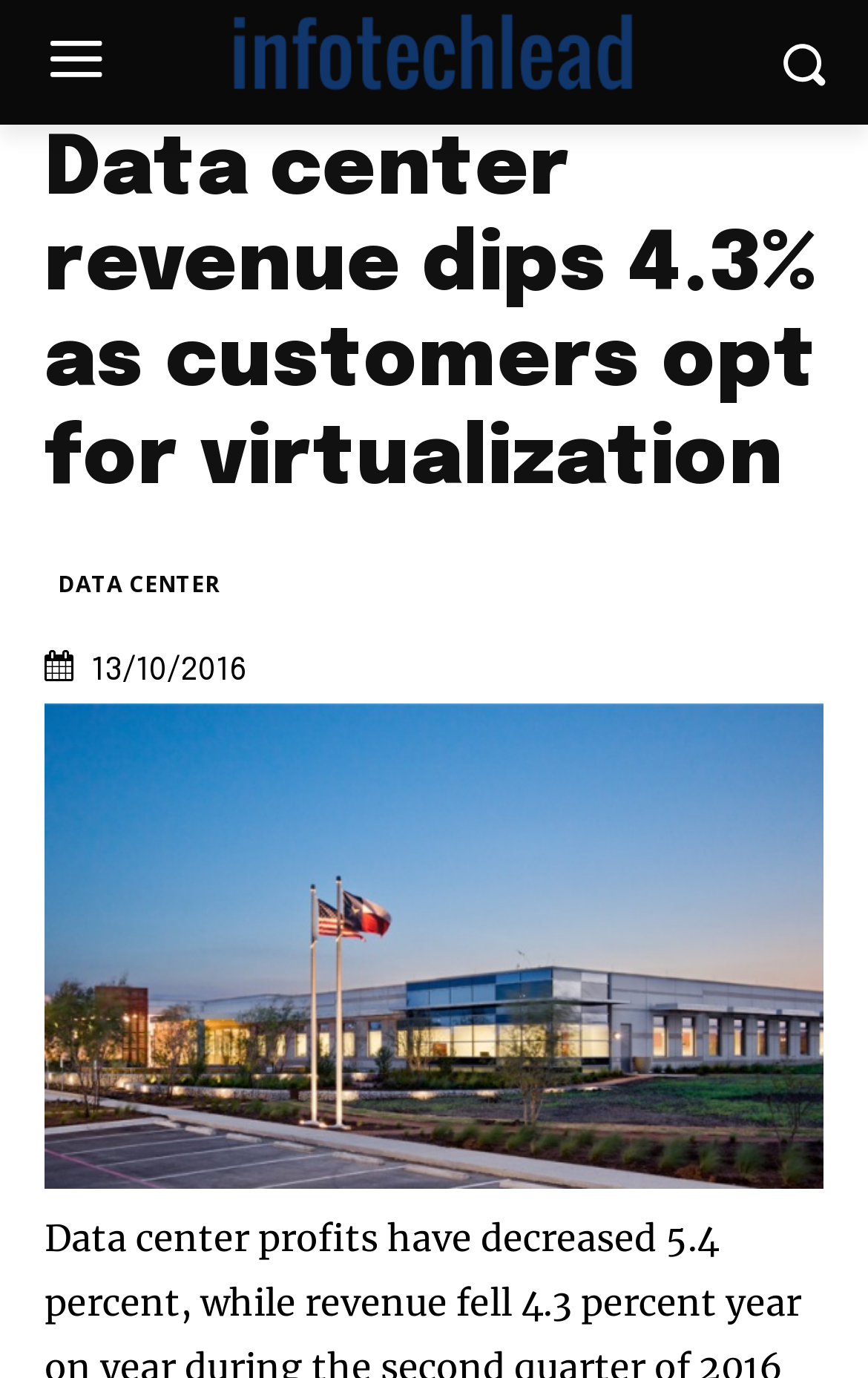Answer this question using a single word or a brief phrase:
How many images are on the webpage?

3